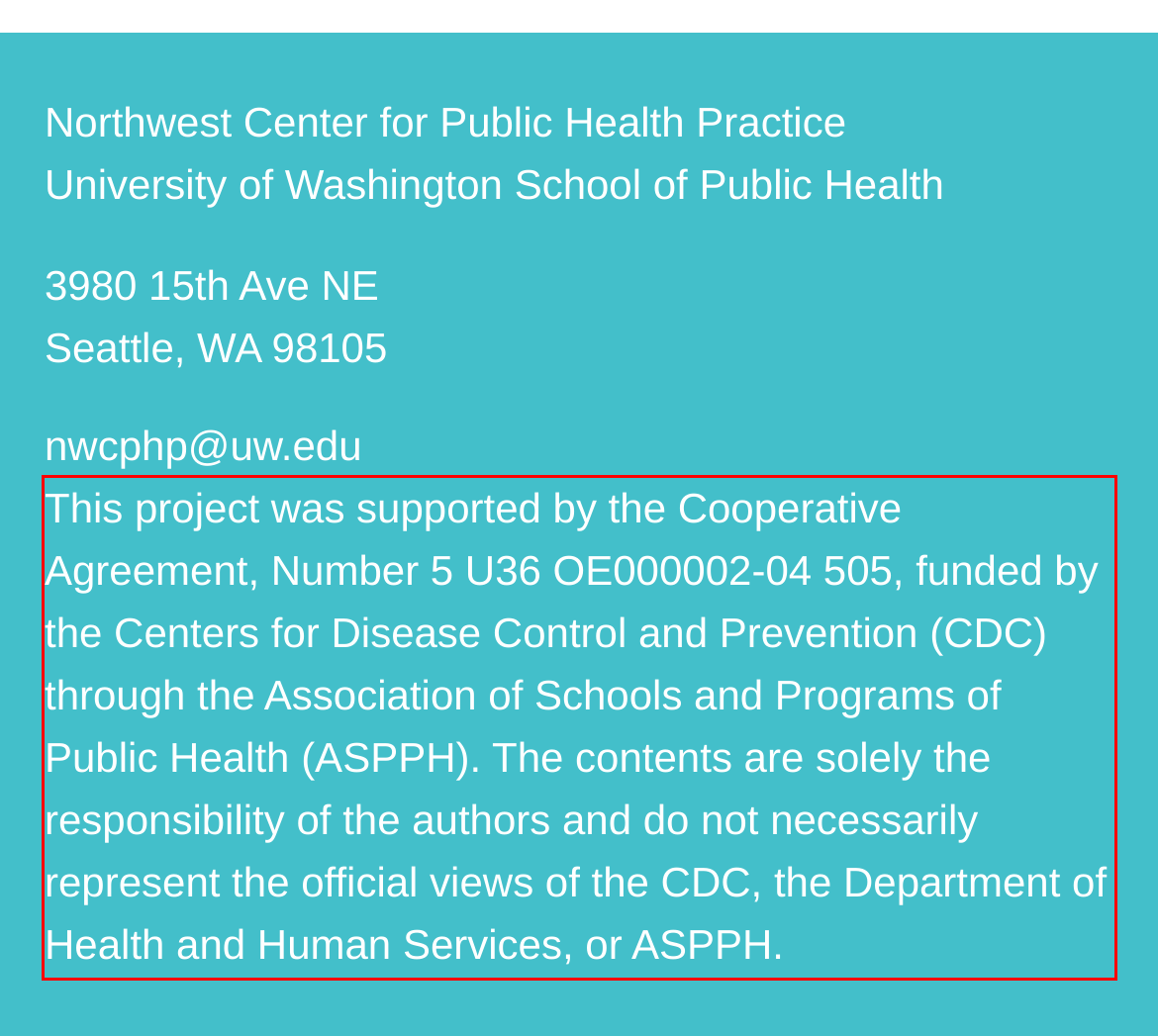View the screenshot of the webpage and identify the UI element surrounded by a red bounding box. Extract the text contained within this red bounding box.

This project was supported by the Cooperative Agreement, Number 5 U36 OE000002-04 505, funded by the Centers for Disease Control and Prevention (CDC) through the Association of Schools and Programs of Public Health (ASPPH). The contents are solely the responsibility of the authors and do not necessarily represent the official views of the CDC, the Department of Health and Human Services, or ASPPH.